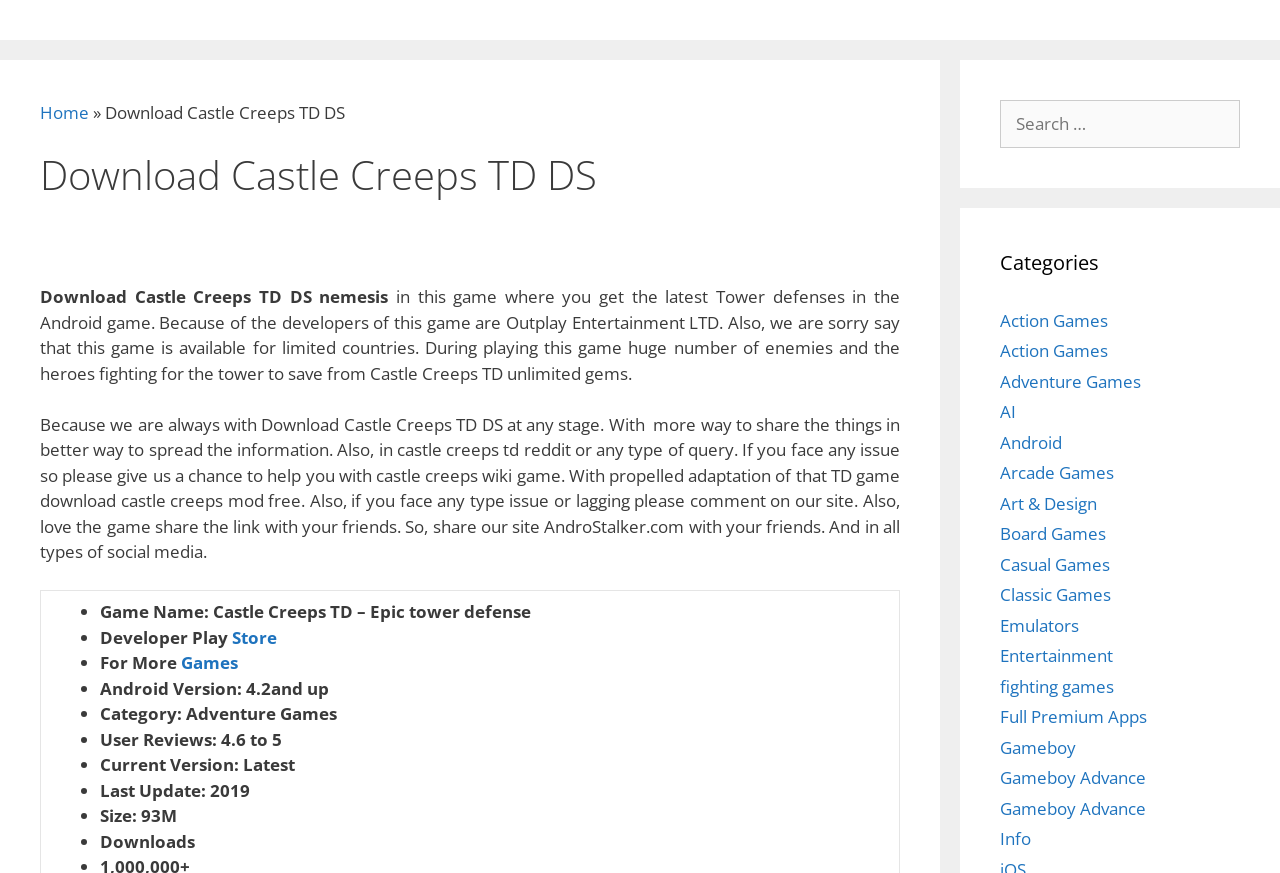Please locate and retrieve the main header text of the webpage.

Download Castle Creeps TD DS